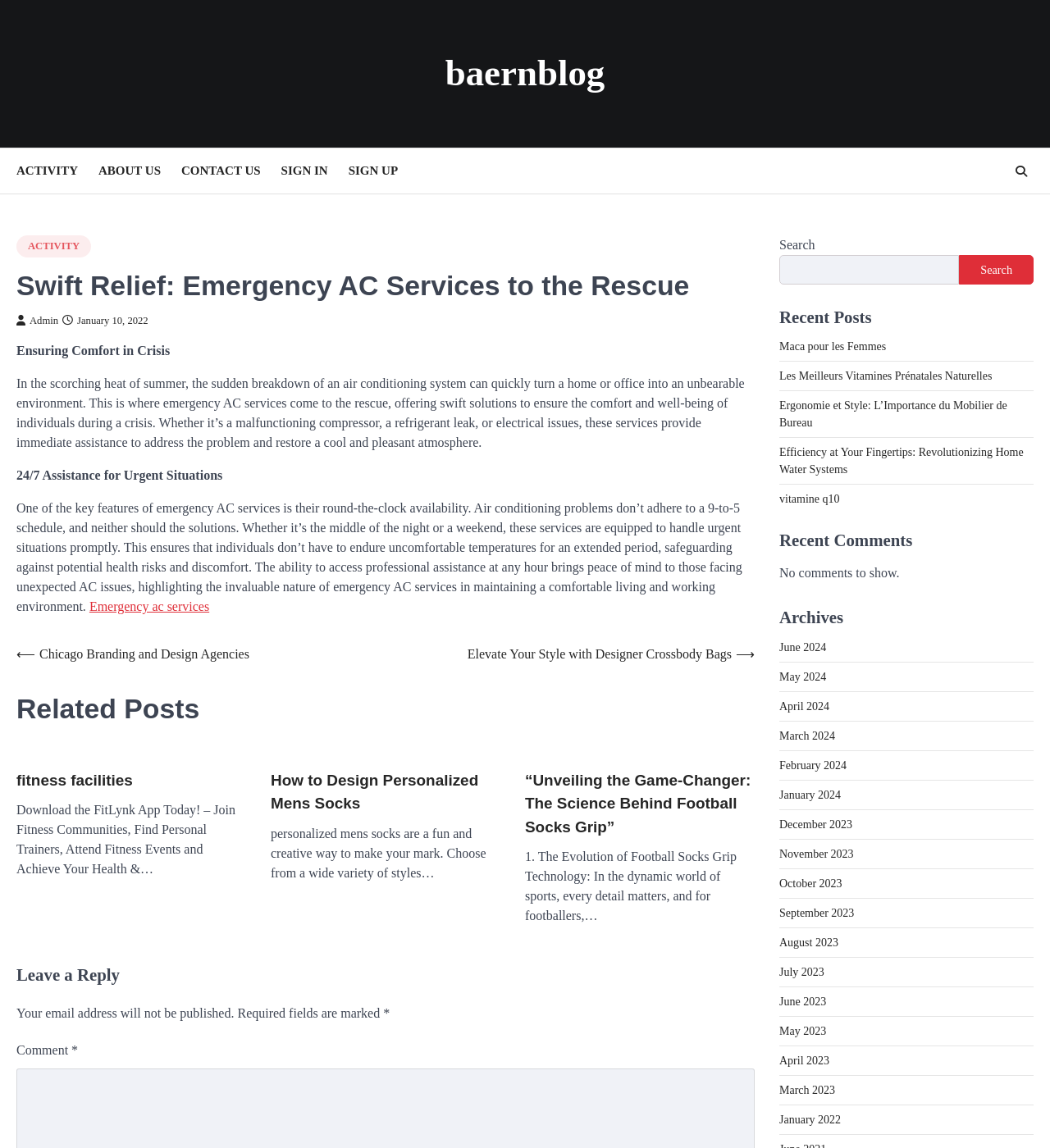What is the purpose of emergency AC services?
Refer to the image and provide a detailed answer to the question.

According to the webpage, emergency AC services are designed to provide swift solutions to ensure the comfort and well-being of individuals during a crisis, such as a sudden breakdown of an air conditioning system.